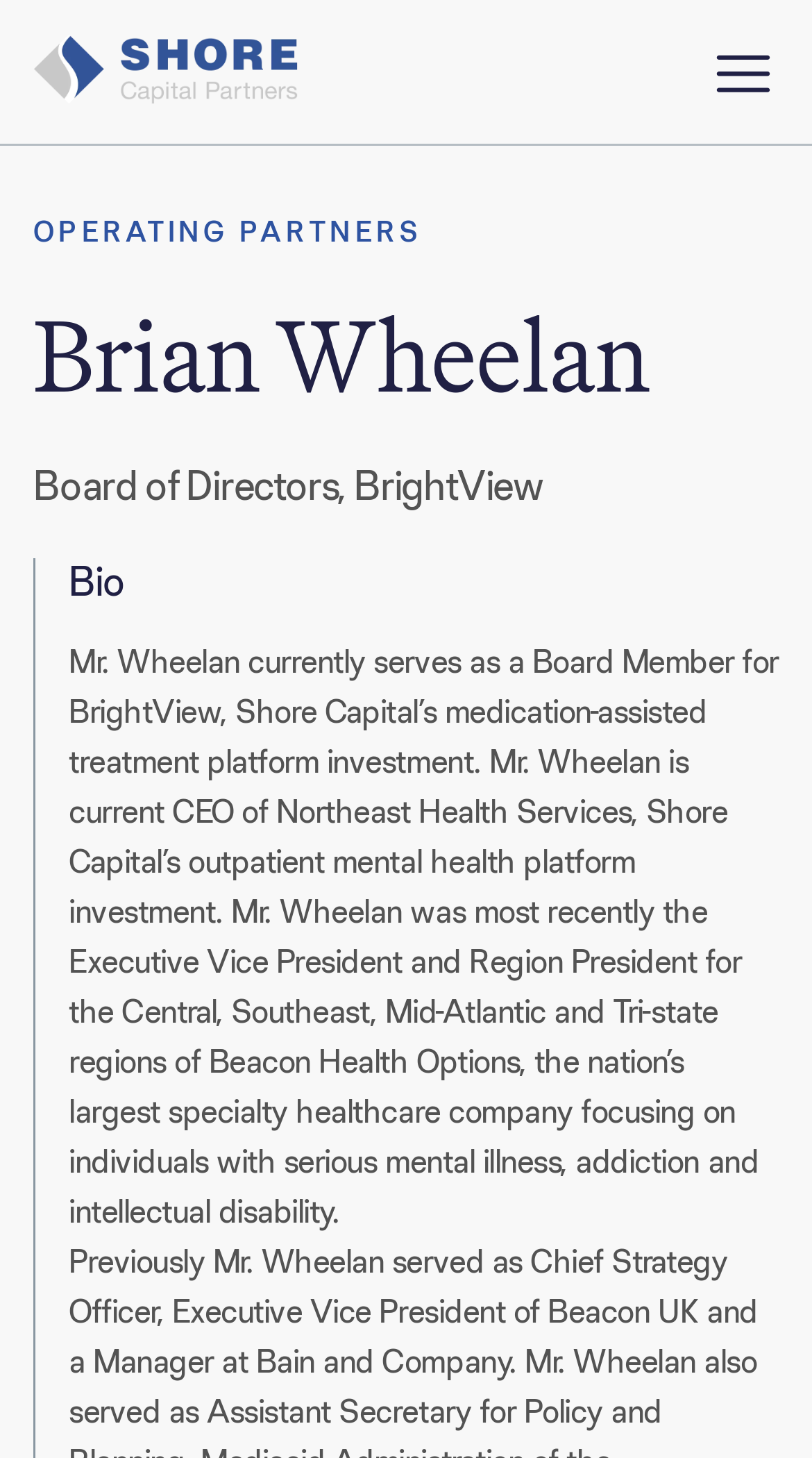Provide a brief response in the form of a single word or phrase:
What is the type of company that Shore Capital invests in?

Healthcare